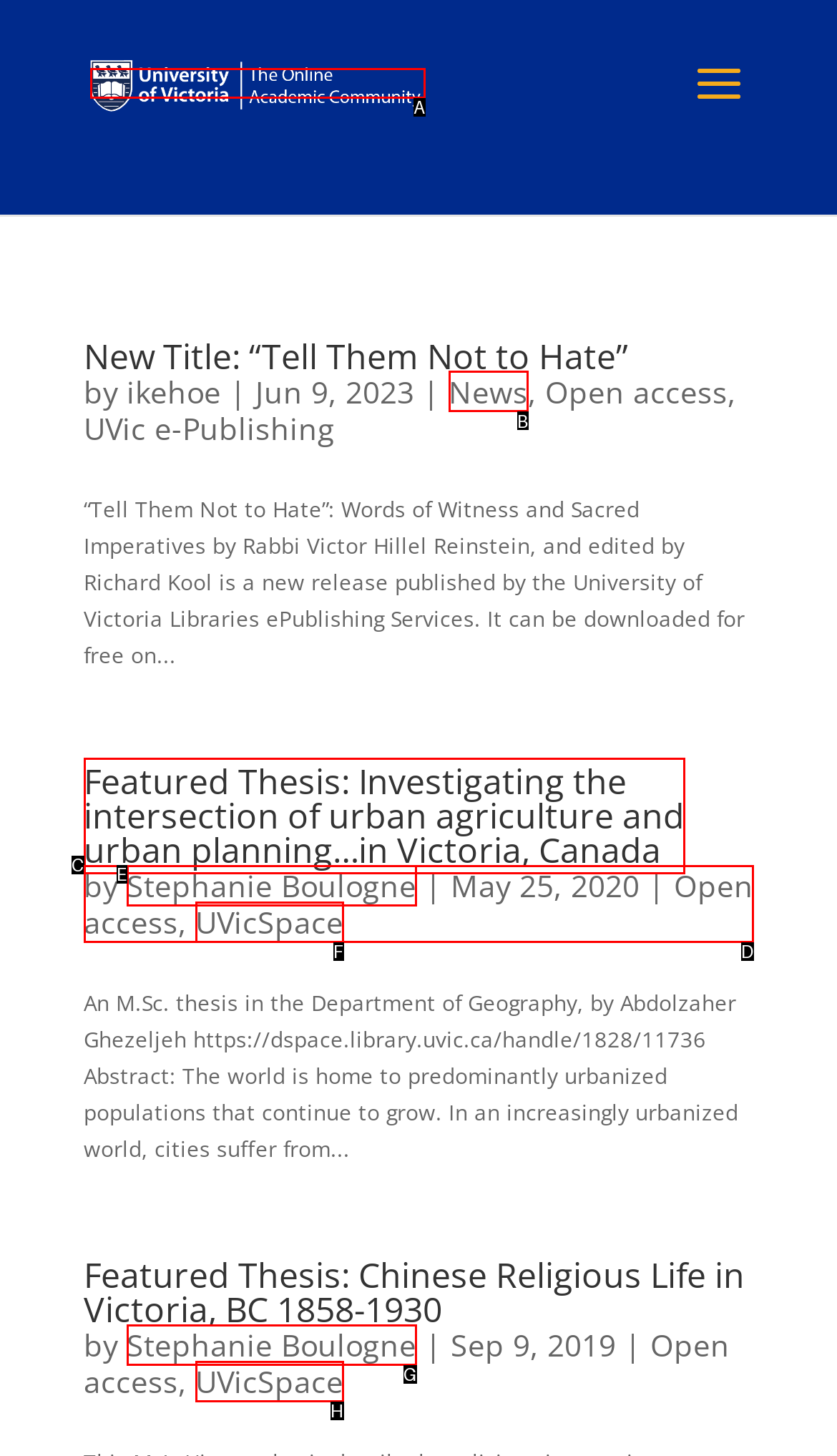Identify the letter of the option to click in order to Click on the link to access the news page. Answer with the letter directly.

B